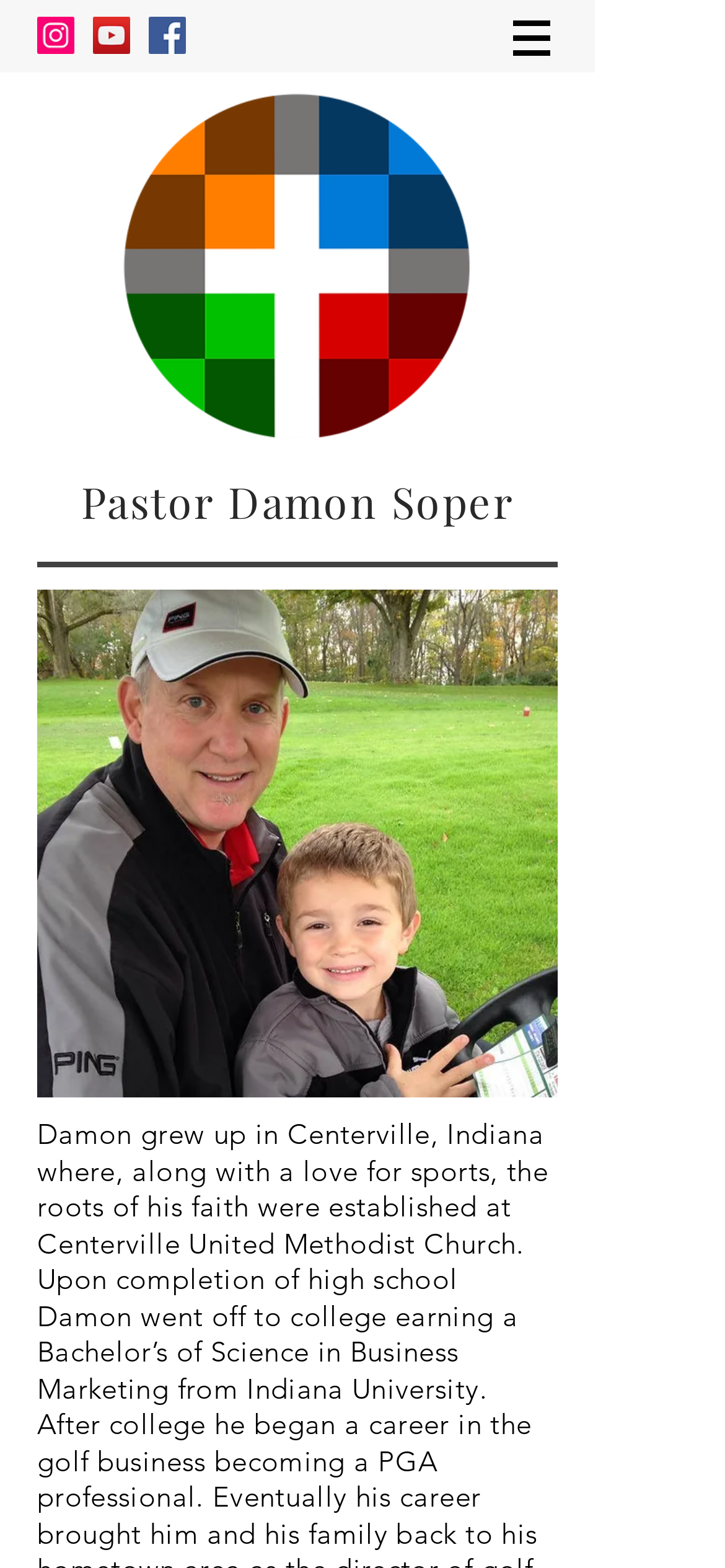Bounding box coordinates should be provided in the format (top-left x, top-left y, bottom-right x, bottom-right y) with all values between 0 and 1. Identify the bounding box for this UI element: aria-label="YouTube Social Icon"

[0.128, 0.011, 0.179, 0.034]